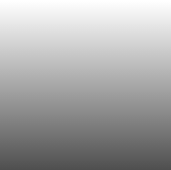What sectors are likely to be impacted by Indonesia's new requirements?
Please respond to the question with as much detail as possible.

The caption highlights that the article is about Indonesia's new requirements for trademark certificates, which are likely to impact the textile and footwear import sectors in the region.